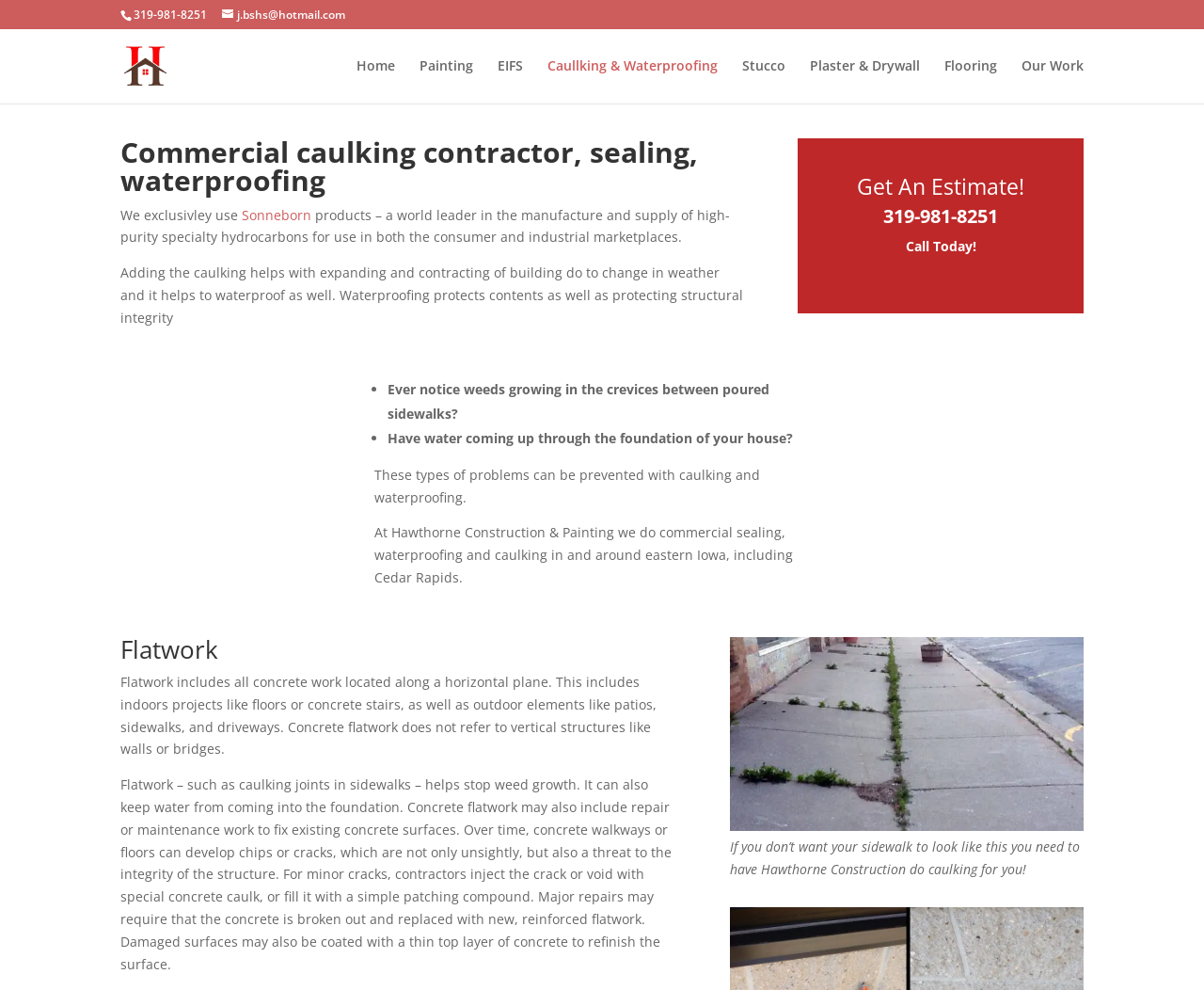Locate and extract the text of the main heading on the webpage.

Commercial caulking contractor, sealing, waterproofing